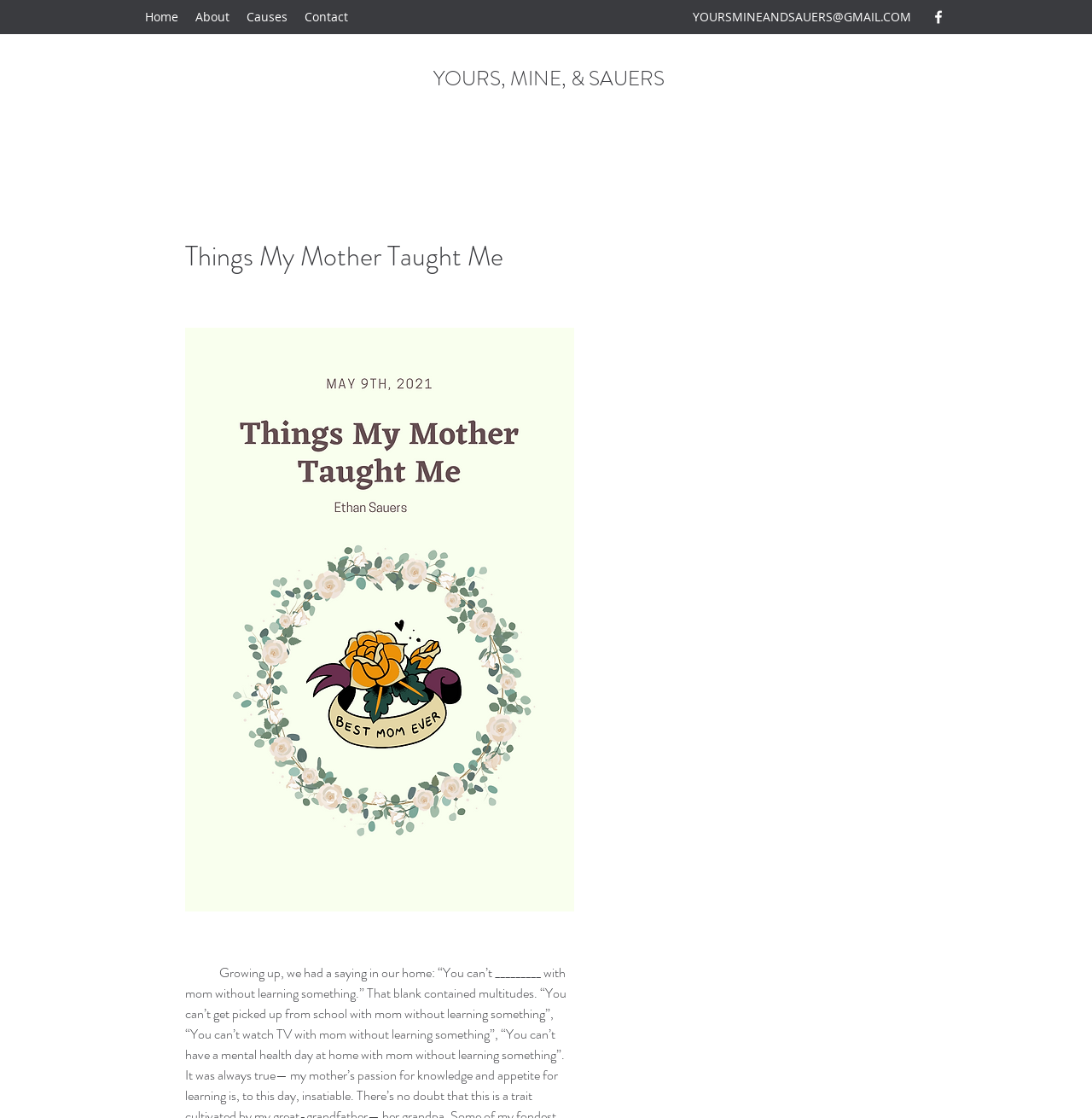Using the webpage screenshot, locate the HTML element that fits the following description and provide its bounding box: "Contact".

[0.271, 0.004, 0.327, 0.027]